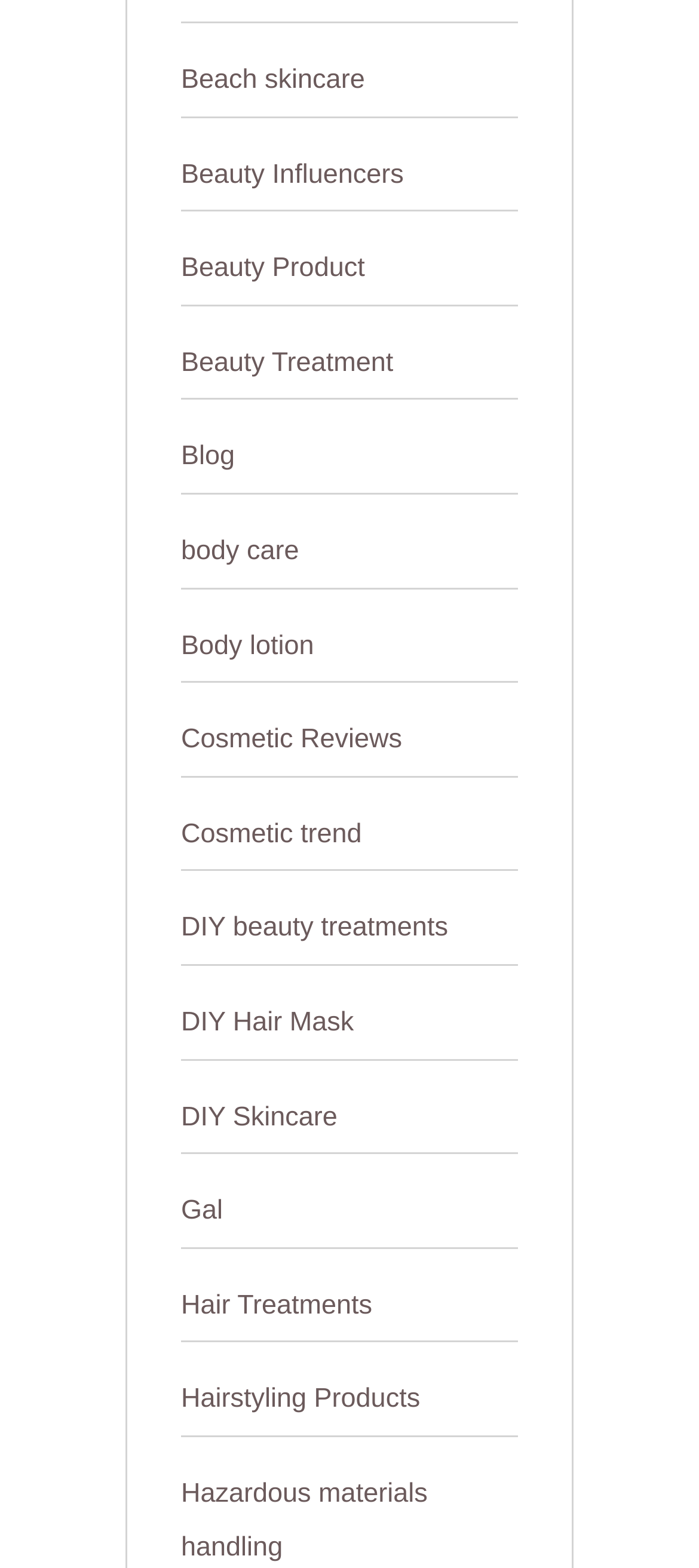What is the first link on the webpage?
Refer to the screenshot and respond with a concise word or phrase.

Beach skincare